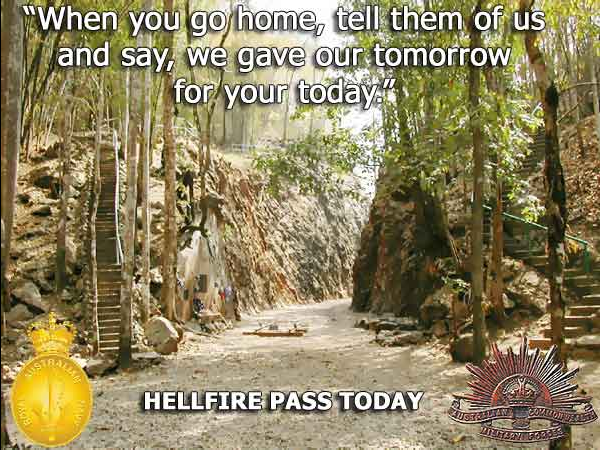From the image, can you give a detailed response to the question below:
What is the atmosphere of the scene in the image?

The caption describes the atmosphere of the scene in the image as somber yet serene, which is created by the lush greenery filtering sunlight overhead.